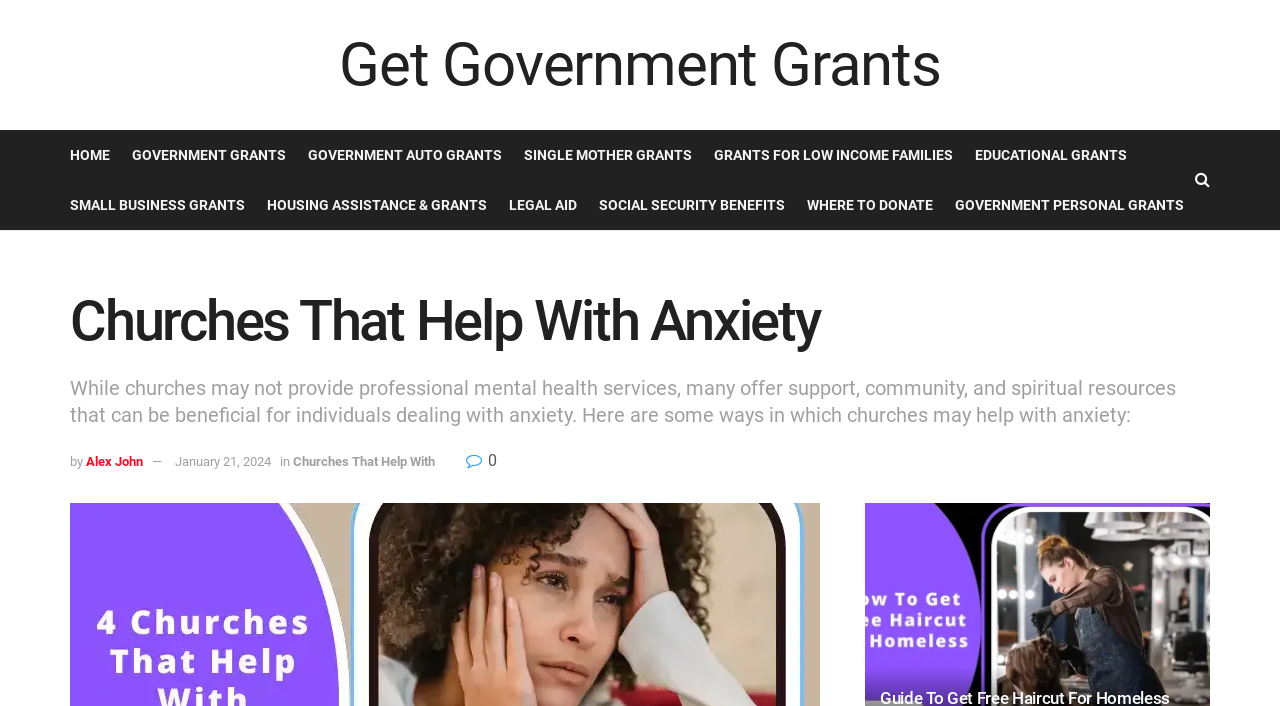Detail the features and information presented on the webpage.

The webpage is about churches that help with anxiety, a common mental health condition. At the top, there is a navigation menu with 11 links, including "Get Government Grants", "HOME", "GOVERNMENT GRANTS", and others, which are aligned horizontally and take up about a quarter of the screen from the top. 

Below the navigation menu, there is a main heading "Churches That Help With Anxiety" followed by a subheading that explains how churches can help individuals dealing with anxiety. 

On the top-right corner, there is a small icon represented by "\uf002". 

Further down, there is an author section with the text "by" followed by the author's name "Alex John" and the date "January 21, 2024". Next to the author section, there is a link "Churches That Help With" and a small icon represented by "\uf0e5 0".